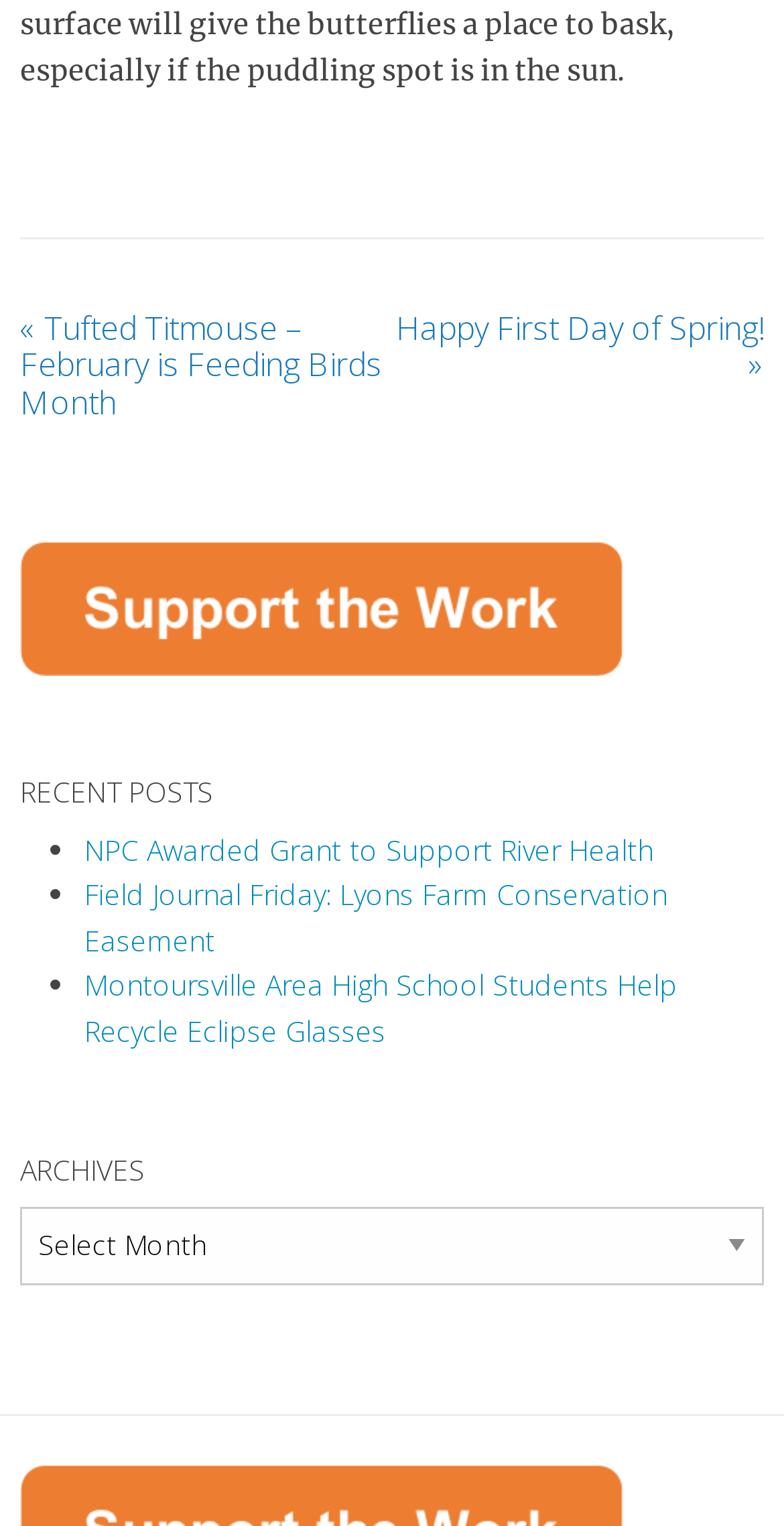Please respond in a single word or phrase: 
What is the name of the bird in the first link?

Tufted Titmouse